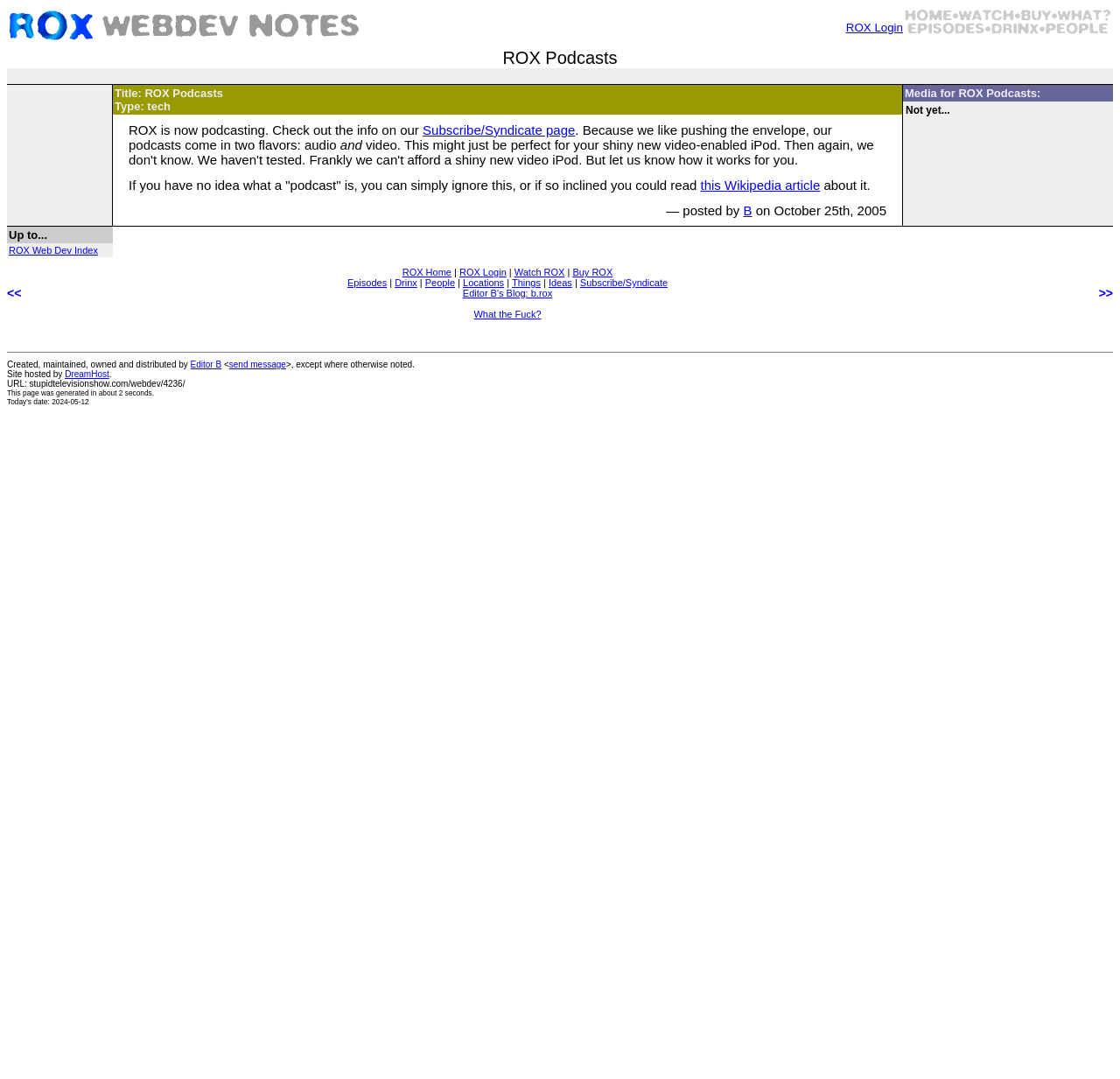Generate a comprehensive description of the webpage content.

The webpage is titled "ROX: ROX Podcasts" and has a layout table at the top with two cells. The left cell contains a link to "ROX Web Development Notes" with an accompanying image, and the right cell contains a list of links to various pages, including "ROX Login", "Home", "Watch", "Buy", "Episodes", "Drinx", "People", and more.

Below the layout table, there is a heading that reads "ROX Podcasts". Following this heading is a table with multiple rows and columns. The first row contains a grid cell with a long paragraph of text that describes ROX's podcasting efforts, including the availability of audio and video podcasts. The paragraph also includes links to a "Subscribe/Syndicate page" and a Wikipedia article about podcasts.

The second row of the table contains a grid cell with the text "Media for ROX Podcasts: Not yet...". The third row has a column header that reads "Up to...". The fourth row contains a link to "ROX Web Dev Index", and the fifth row has a grid cell with a list of links to various pages, including "ROX Home", "ROX Login", "Watch ROX", "Buy ROX Episodes", and more.

Below the table, there is a horizontal separator line, followed by a group of text elements that provide information about the website's creation, maintenance, and hosting. This section includes links to "Editor B" and "DreamHost", as well as a URL and information about the page's generation time.

Throughout the webpage, there are multiple links, images, and text elements that provide information about ROX and its various projects and initiatives.